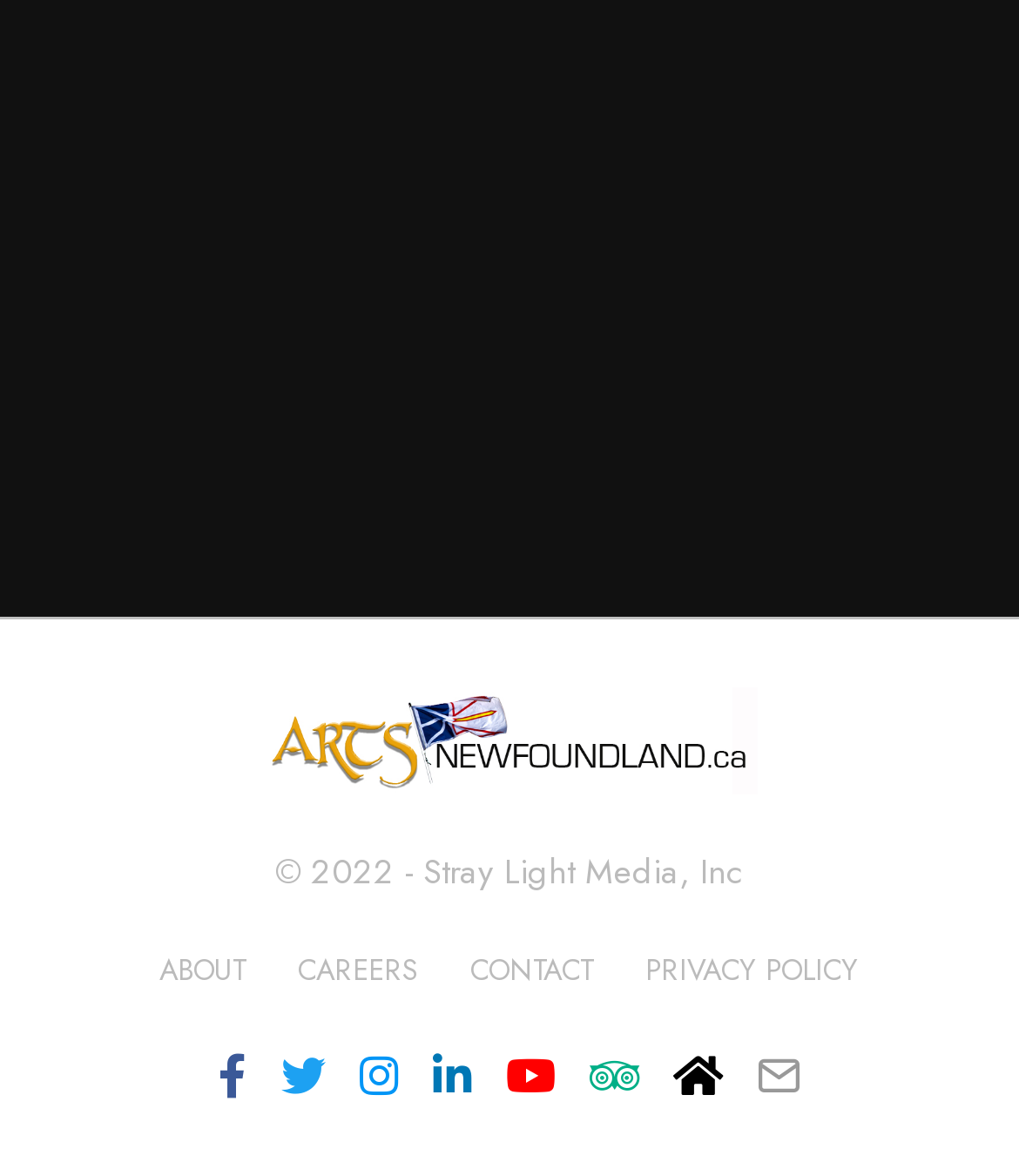Determine the bounding box for the UI element described here: "Privacy Policy".

[0.633, 0.807, 0.844, 0.844]